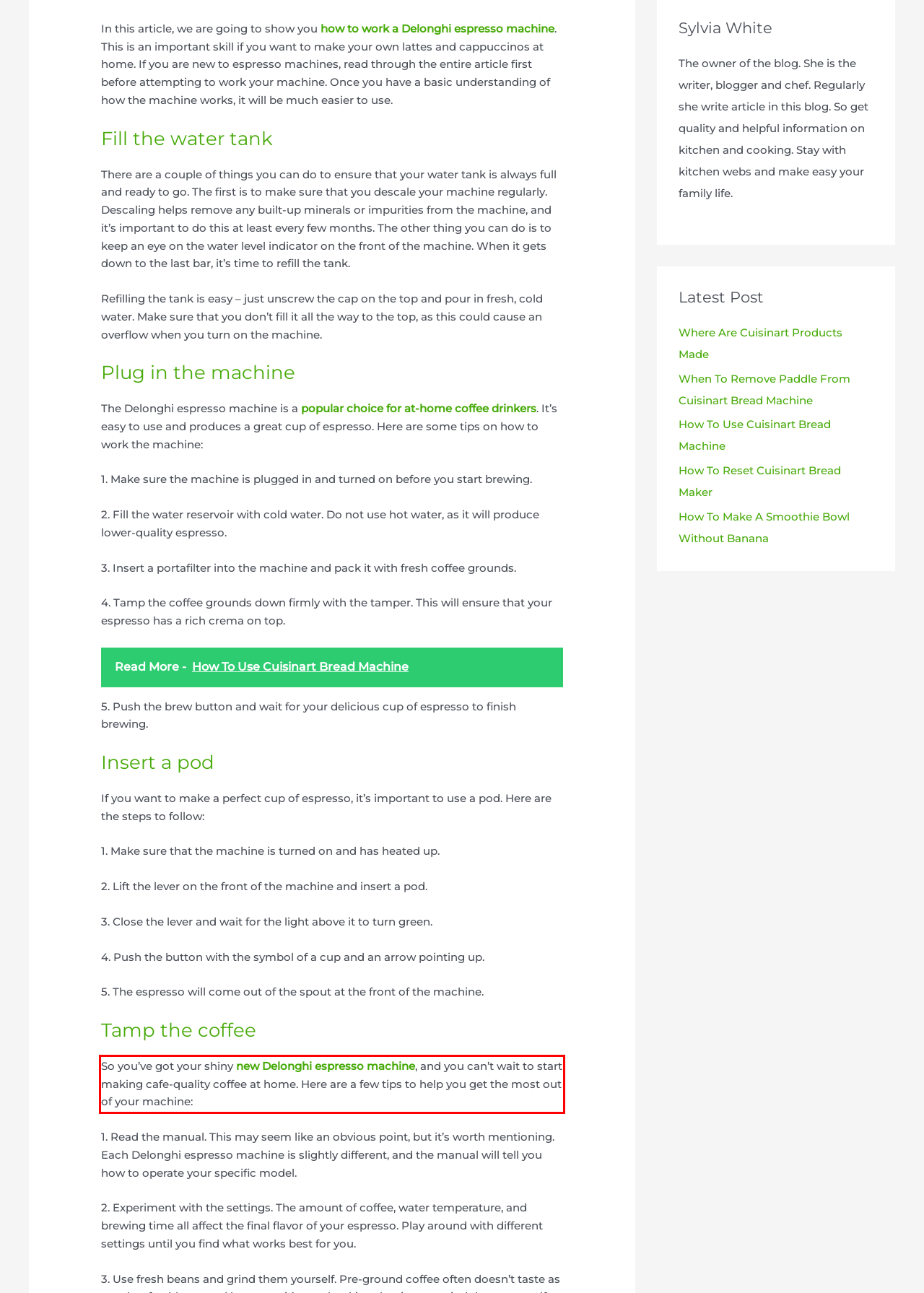Please look at the webpage screenshot and extract the text enclosed by the red bounding box.

So you’ve got your shiny new Delonghi espresso machine, and you can’t wait to start making cafe-quality coffee at home. Here are a few tips to help you get the most out of your machine: